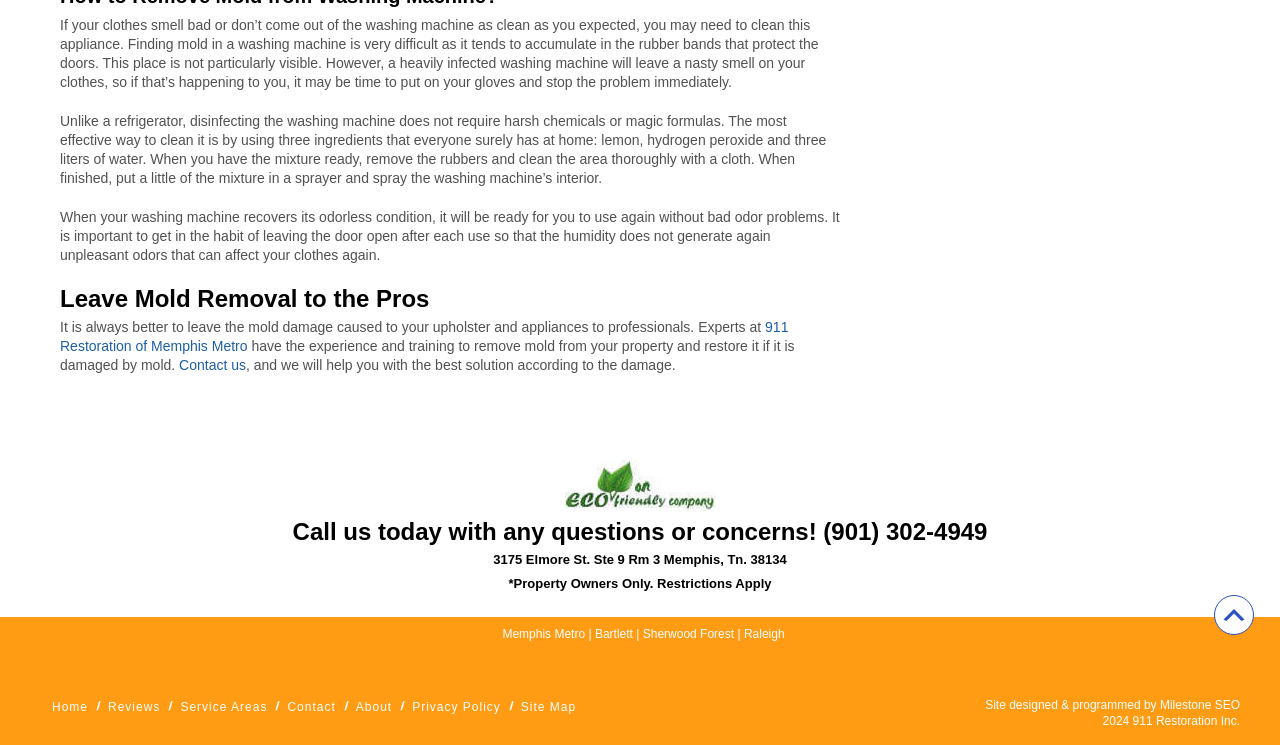Pinpoint the bounding box coordinates of the area that should be clicked to complete the following instruction: "Call the phone number". The coordinates must be given as four float numbers between 0 and 1, i.e., [left, top, right, bottom].

[0.229, 0.695, 0.771, 0.732]